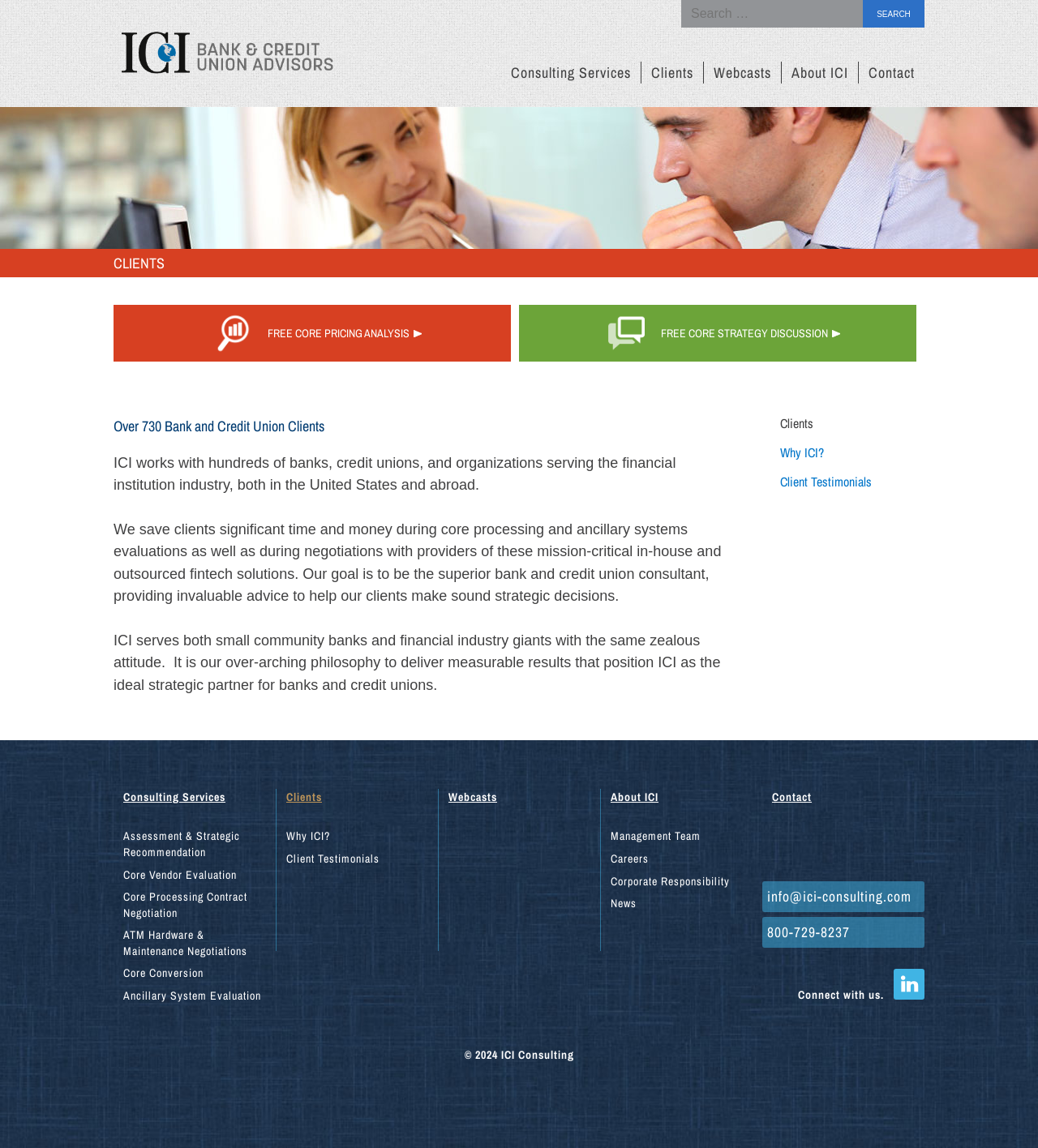Based on the element description, predict the bounding box coordinates (top-left x, top-left y, bottom-right x, bottom-right y) for the UI element in the screenshot: Core Vendor Evaluation

[0.484, 0.112, 0.64, 0.137]